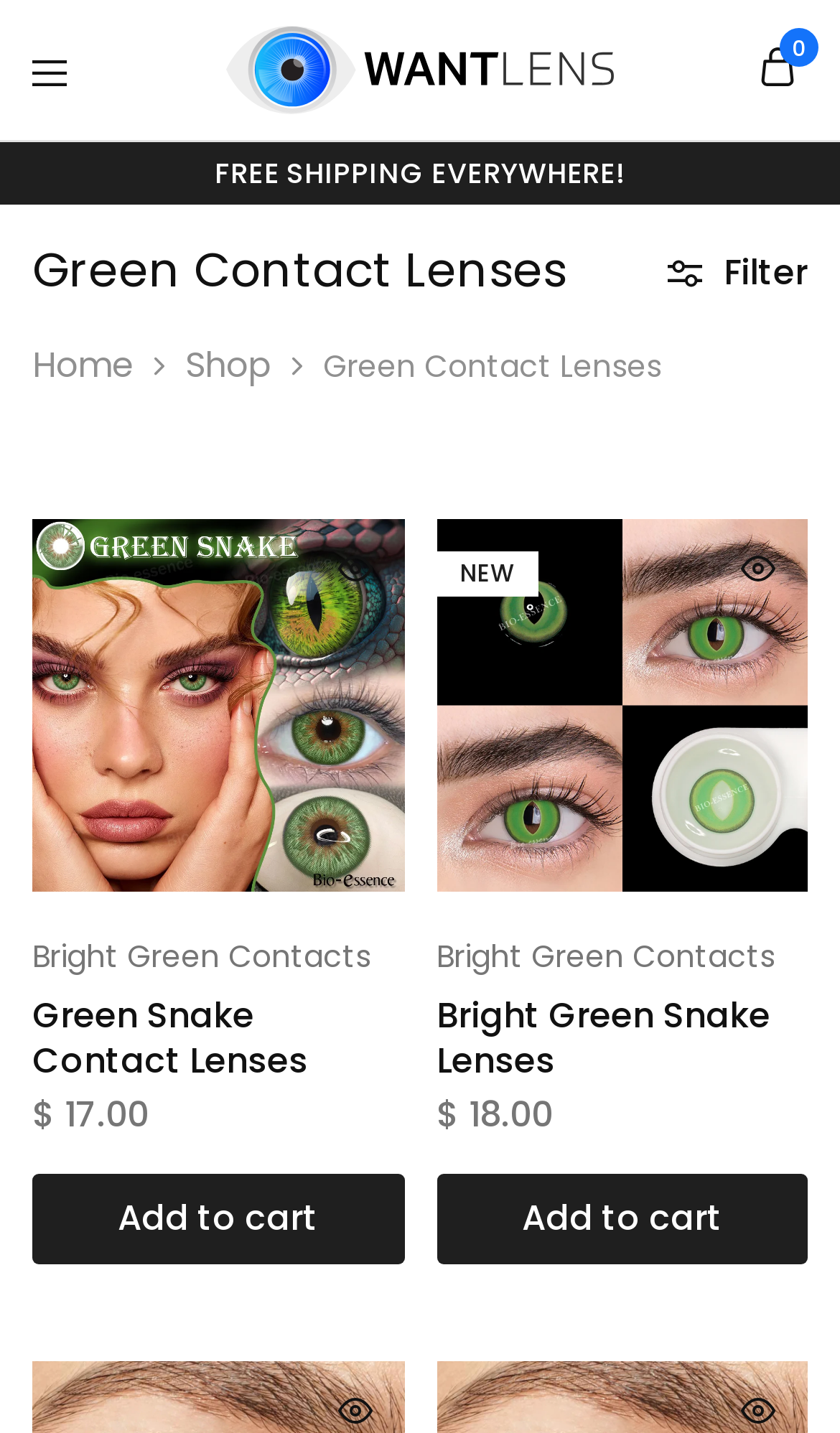Find the bounding box coordinates of the clickable area that will achieve the following instruction: "Click on the WantLens logo".

[0.269, 0.03, 0.731, 0.064]